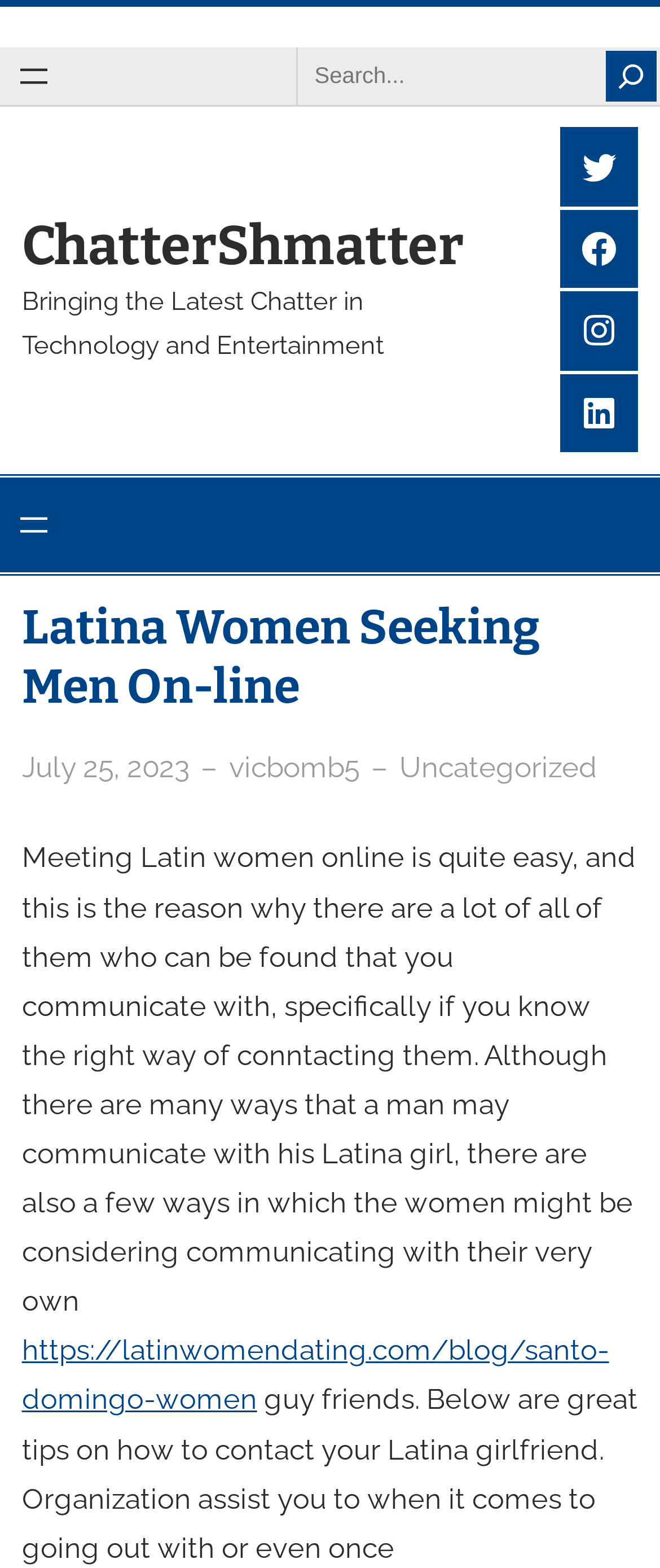Locate the bounding box coordinates of the clickable region necessary to complete the following instruction: "Search for Latina women". Provide the coordinates in the format of four float numbers between 0 and 1, i.e., [left, top, right, bottom].

[0.449, 0.03, 1.0, 0.066]